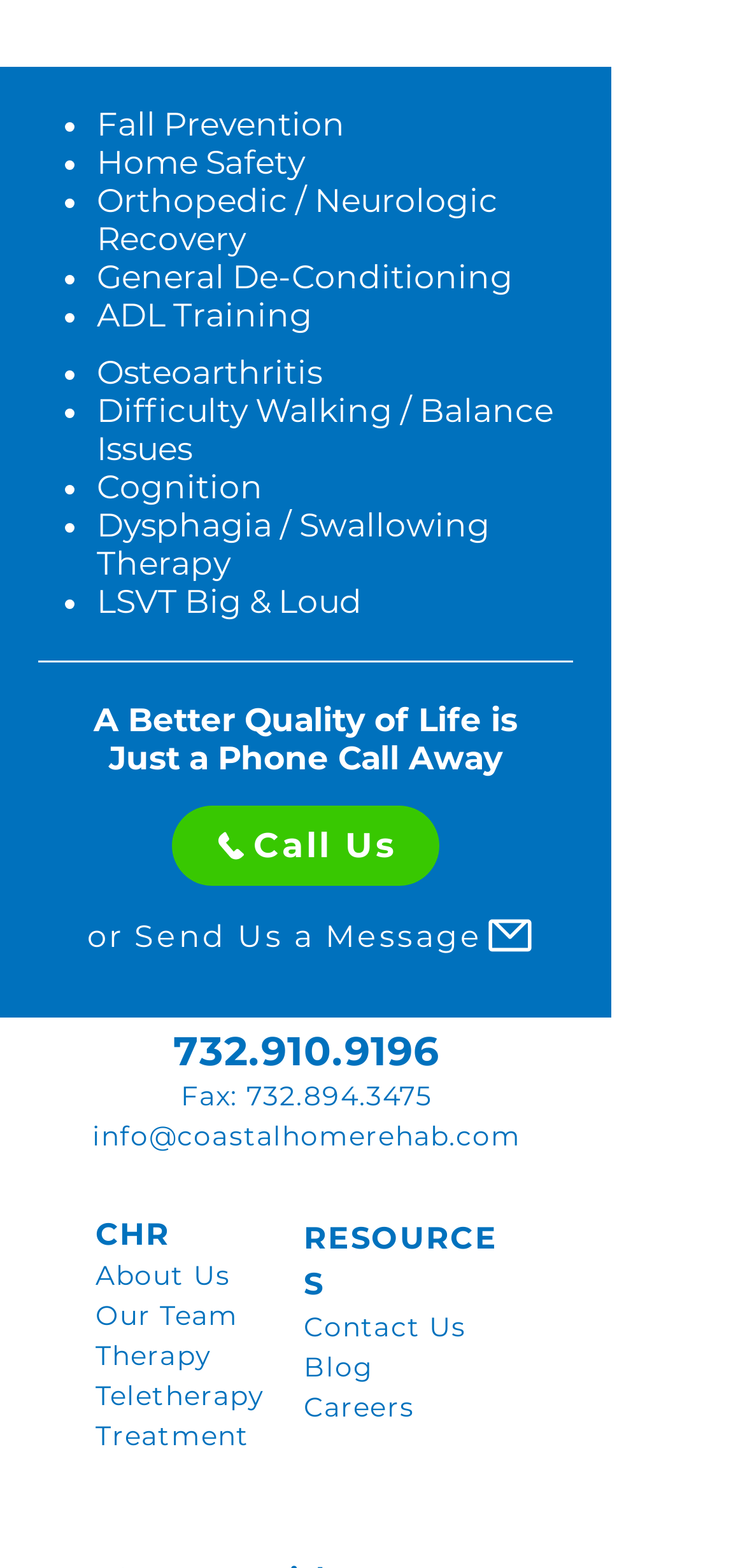Could you locate the bounding box coordinates for the section that should be clicked to accomplish this task: "Call the phone number".

[0.233, 0.662, 0.59, 0.684]